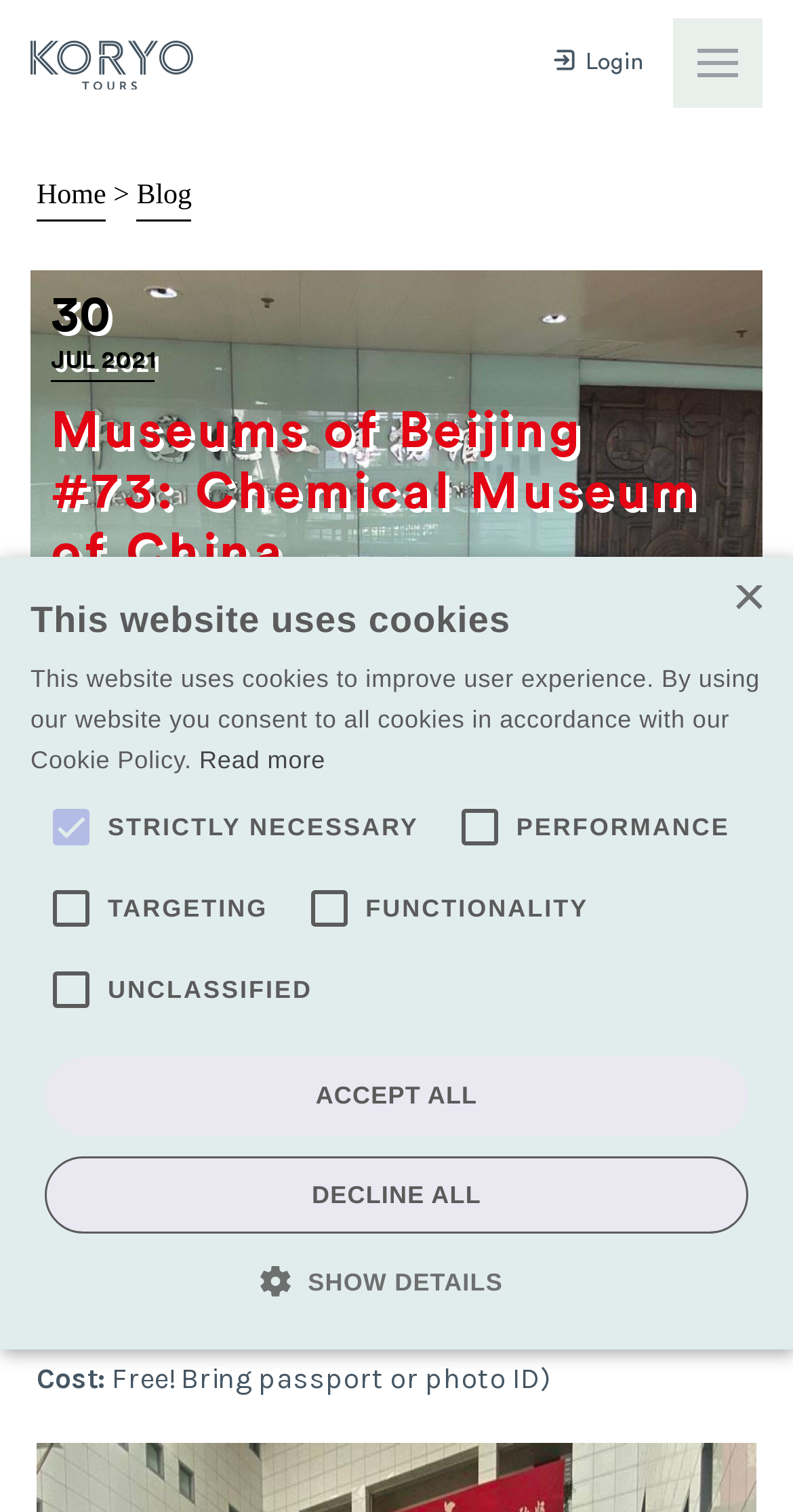Find the bounding box coordinates of the clickable area that will achieve the following instruction: "Click the 'Login' link".

[0.697, 0.028, 0.81, 0.054]